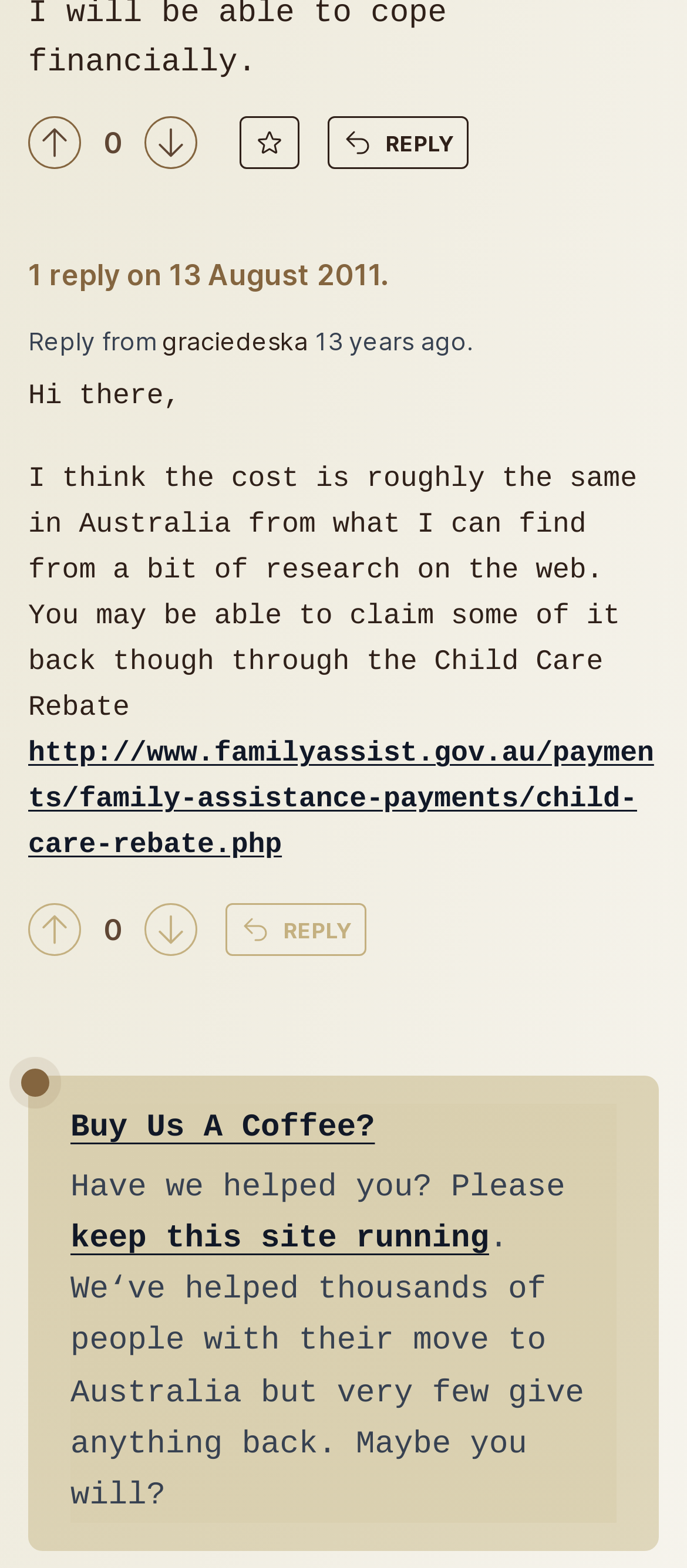Please identify the bounding box coordinates of the element's region that should be clicked to execute the following instruction: "Click the link to learn about Child Care Rebate". The bounding box coordinates must be four float numbers between 0 and 1, i.e., [left, top, right, bottom].

[0.041, 0.471, 0.952, 0.549]